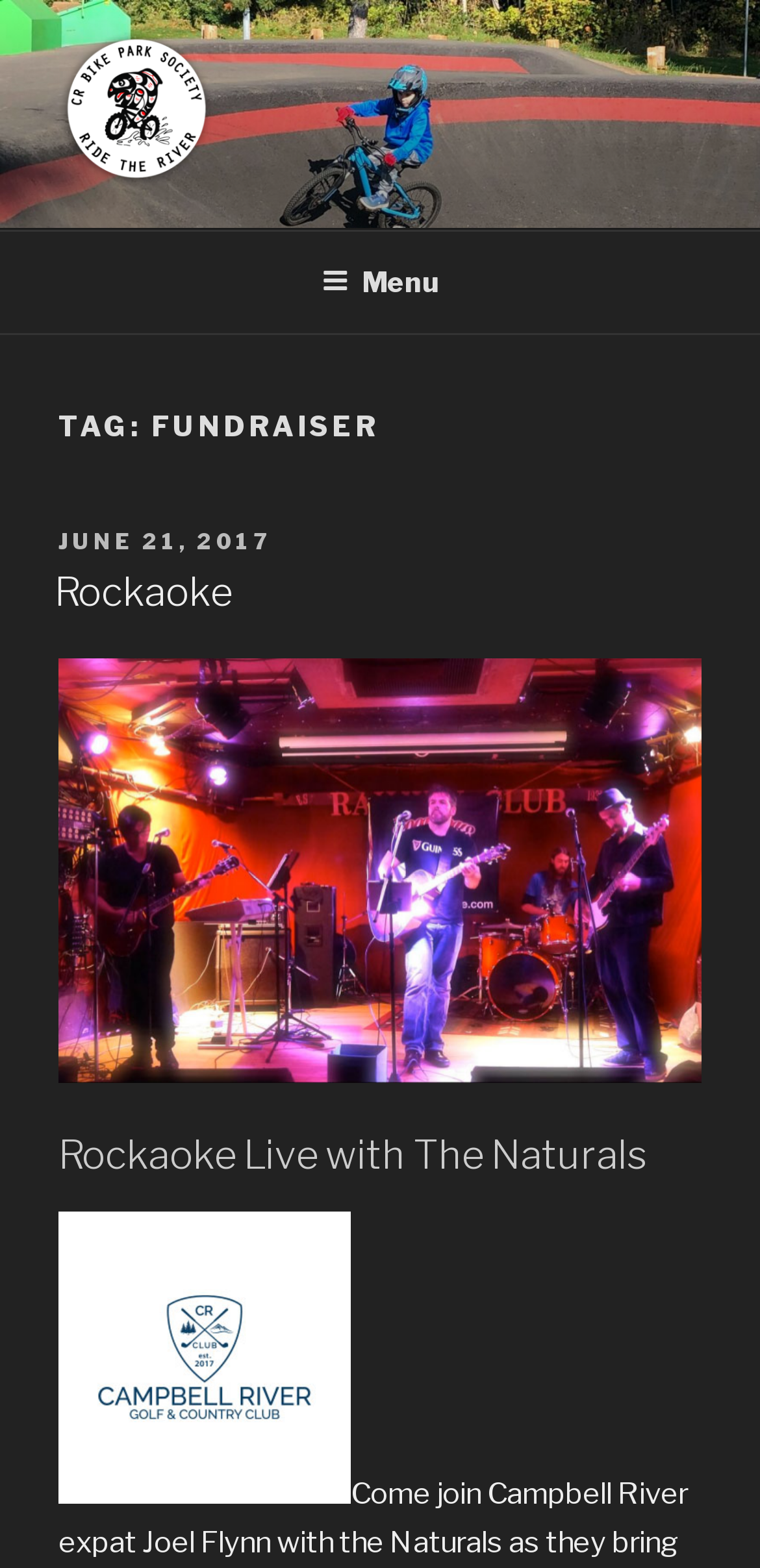Extract the bounding box coordinates of the UI element described by: "CR Bike Park Society". The coordinates should include four float numbers ranging from 0 to 1, e.g., [left, top, right, bottom].

[0.077, 0.128, 0.898, 0.164]